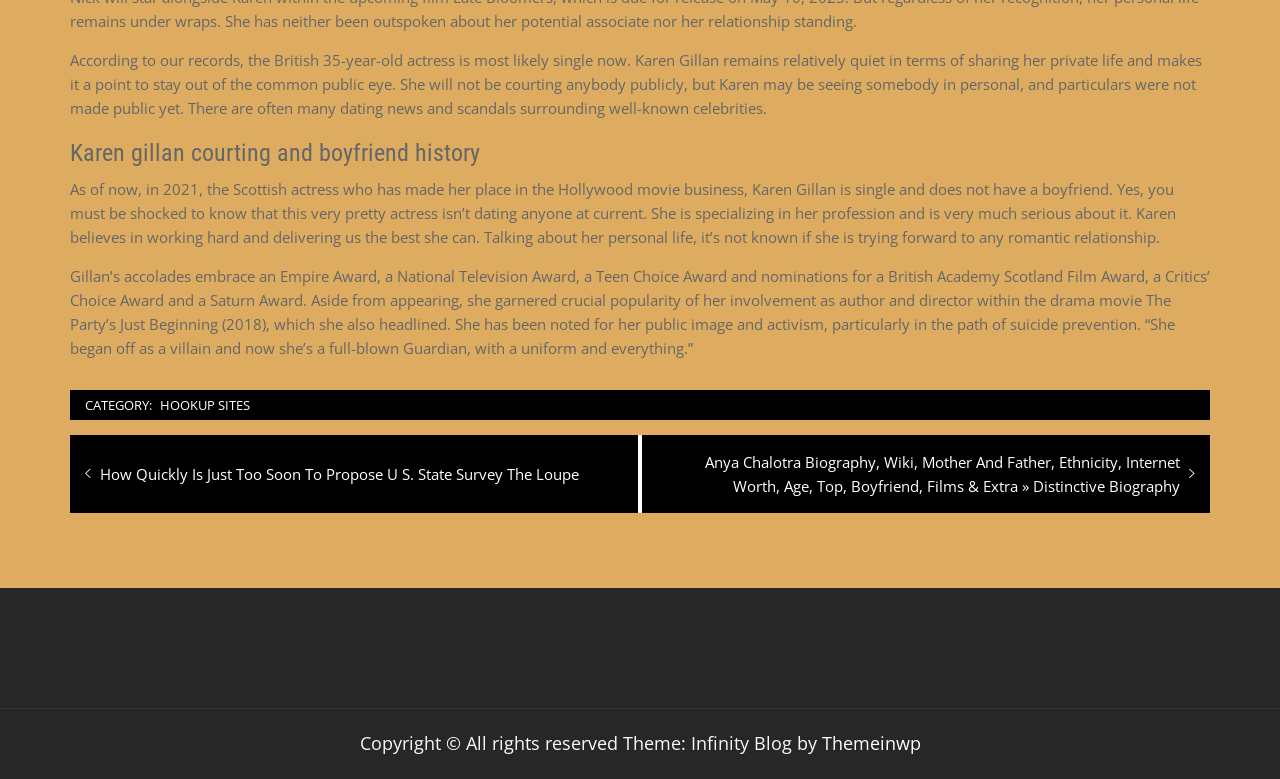What is the title of the previous post?
Please provide an in-depth and detailed response to the question.

The title of the previous post is mentioned in the post navigation section, where it says 'Previous post: How Quickly Is Just Too Soon To Propose U S. State Survey The Loupe'.